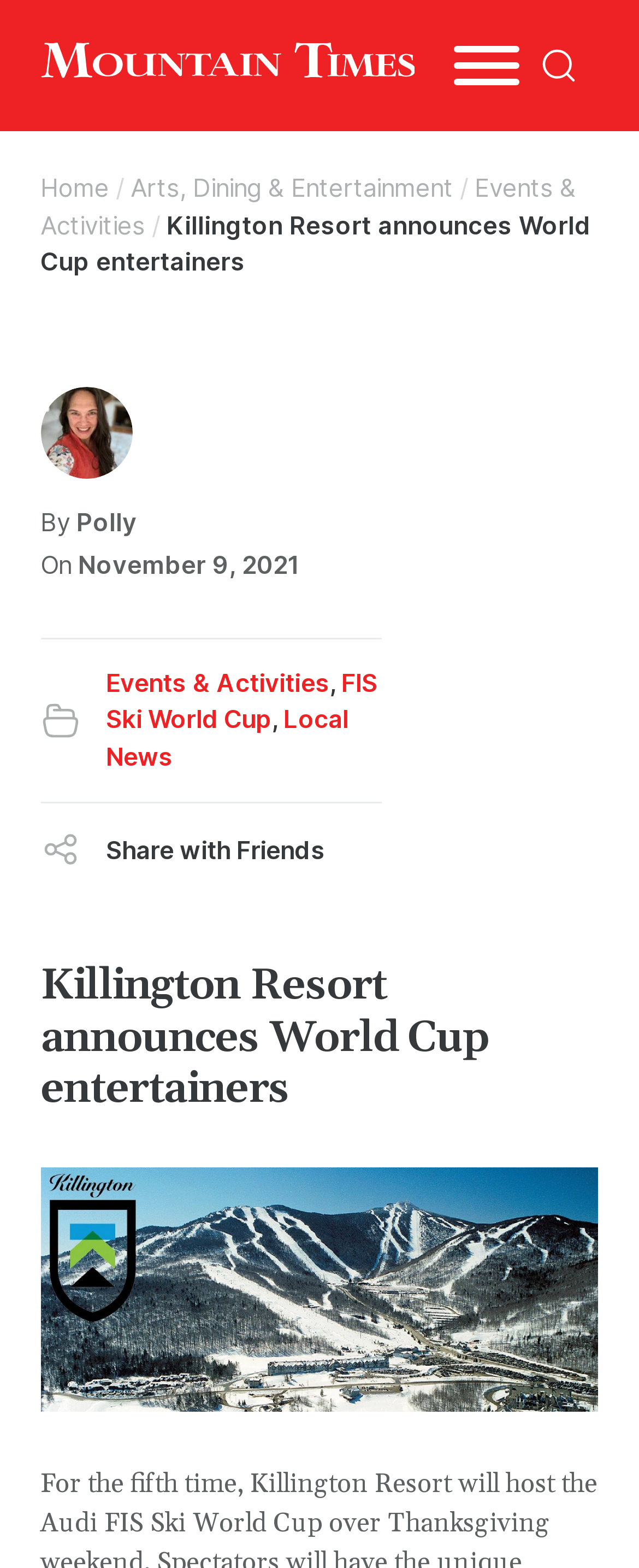Please determine the bounding box coordinates of the element to click on in order to accomplish the following task: "Click on About Us". Ensure the coordinates are four float numbers ranging from 0 to 1, i.e., [left, top, right, bottom].

None